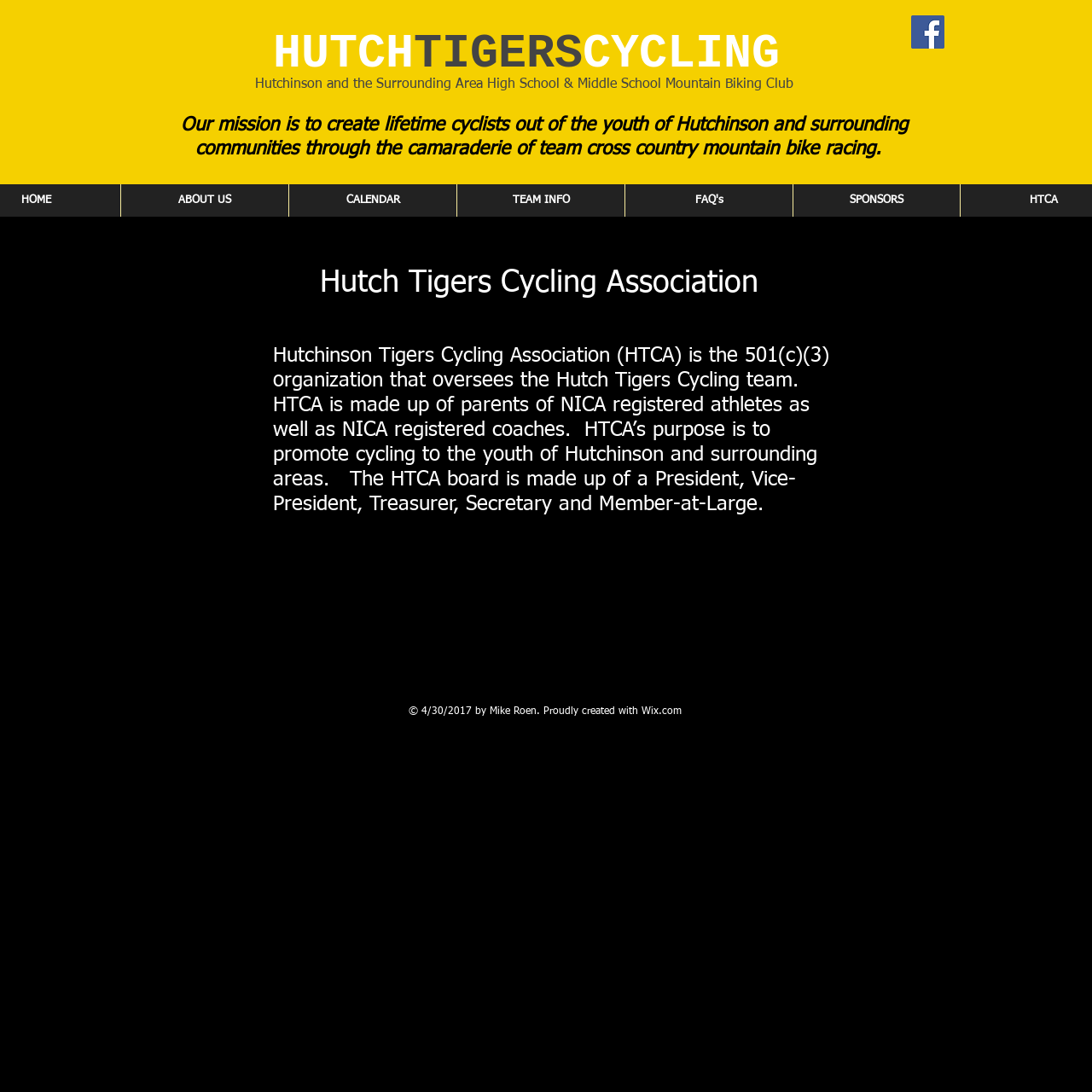Provide a short answer to the following question with just one word or phrase: What is the name of the organization that oversees the Hutch Tigers Cycling team?

Hutchinson Tigers Cycling Association (HTCA)